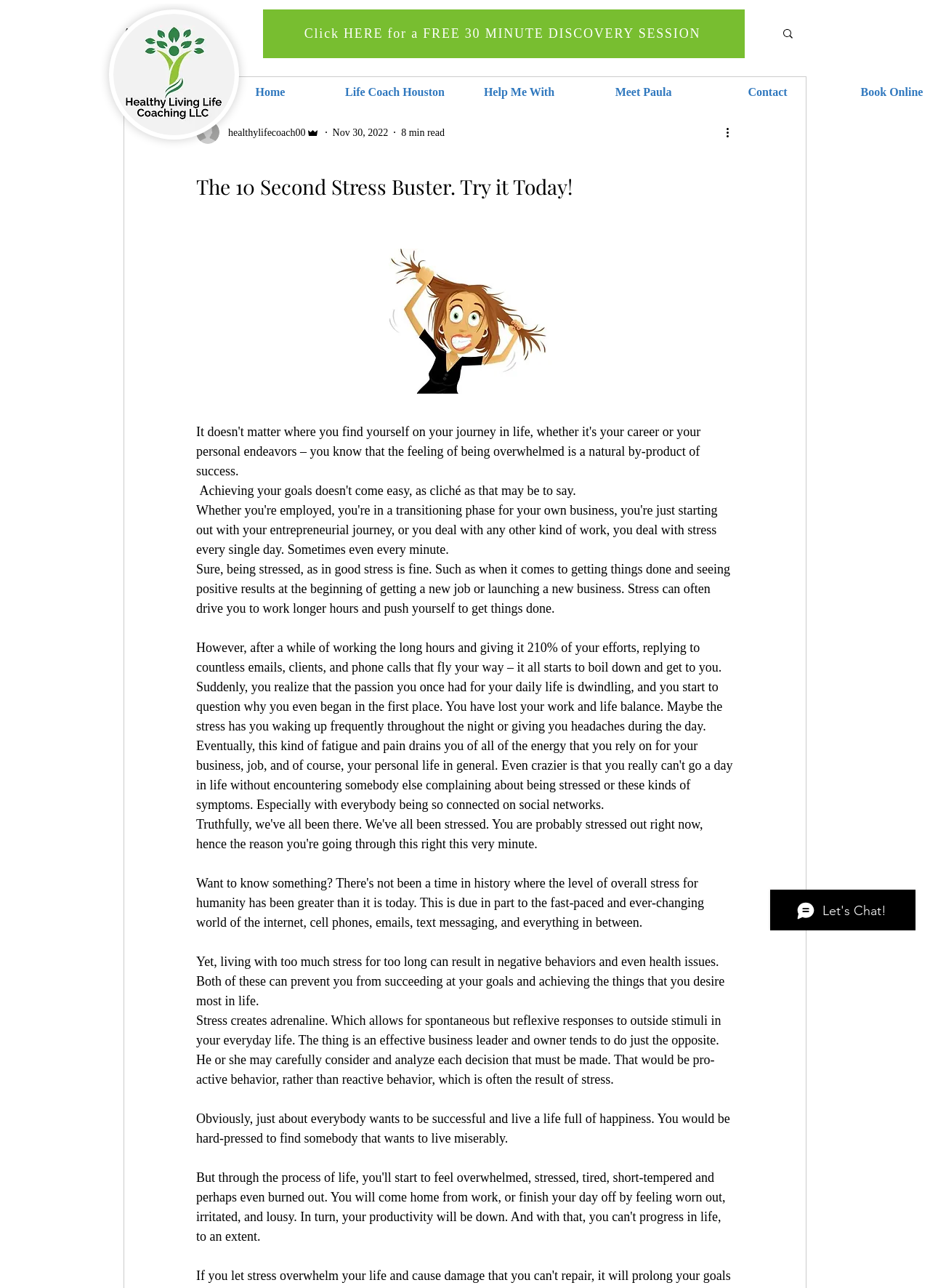Determine the bounding box for the described UI element: "All Posts".

[0.133, 0.021, 0.173, 0.03]